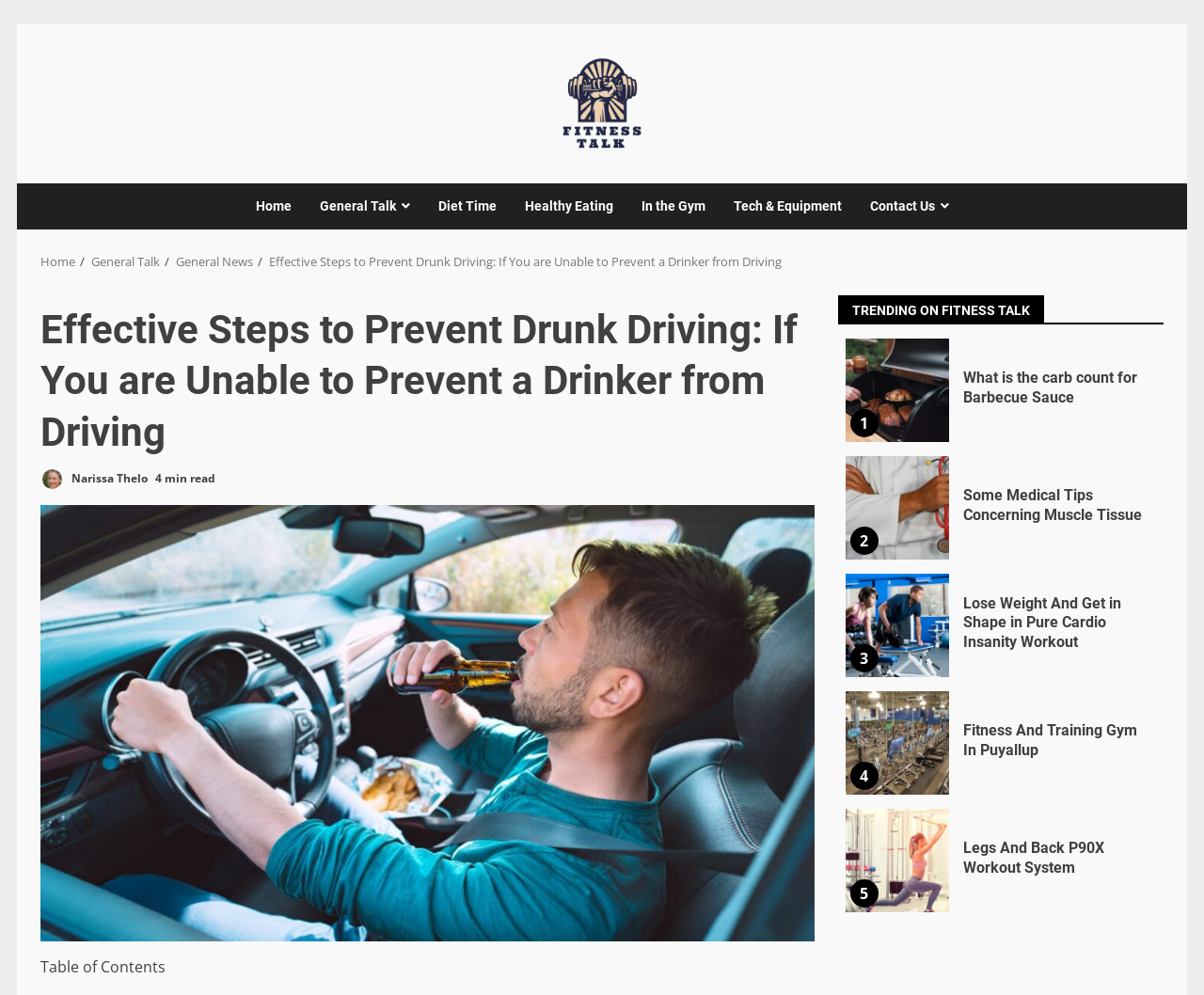Use the details in the image to answer the question thoroughly: 
How long does it take to read the article?

The webpage displays a '4 min read' label below the header, indicating that it takes approximately 4 minutes to read the entire article.